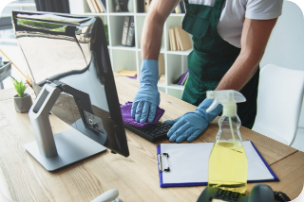From the image, can you give a detailed response to the question below:
What is on the desk?

The question inquires about the objects present on the desk in the image. According to the caption, the desk features a modern computer monitor, which is one of the prominent objects visible in the scene.